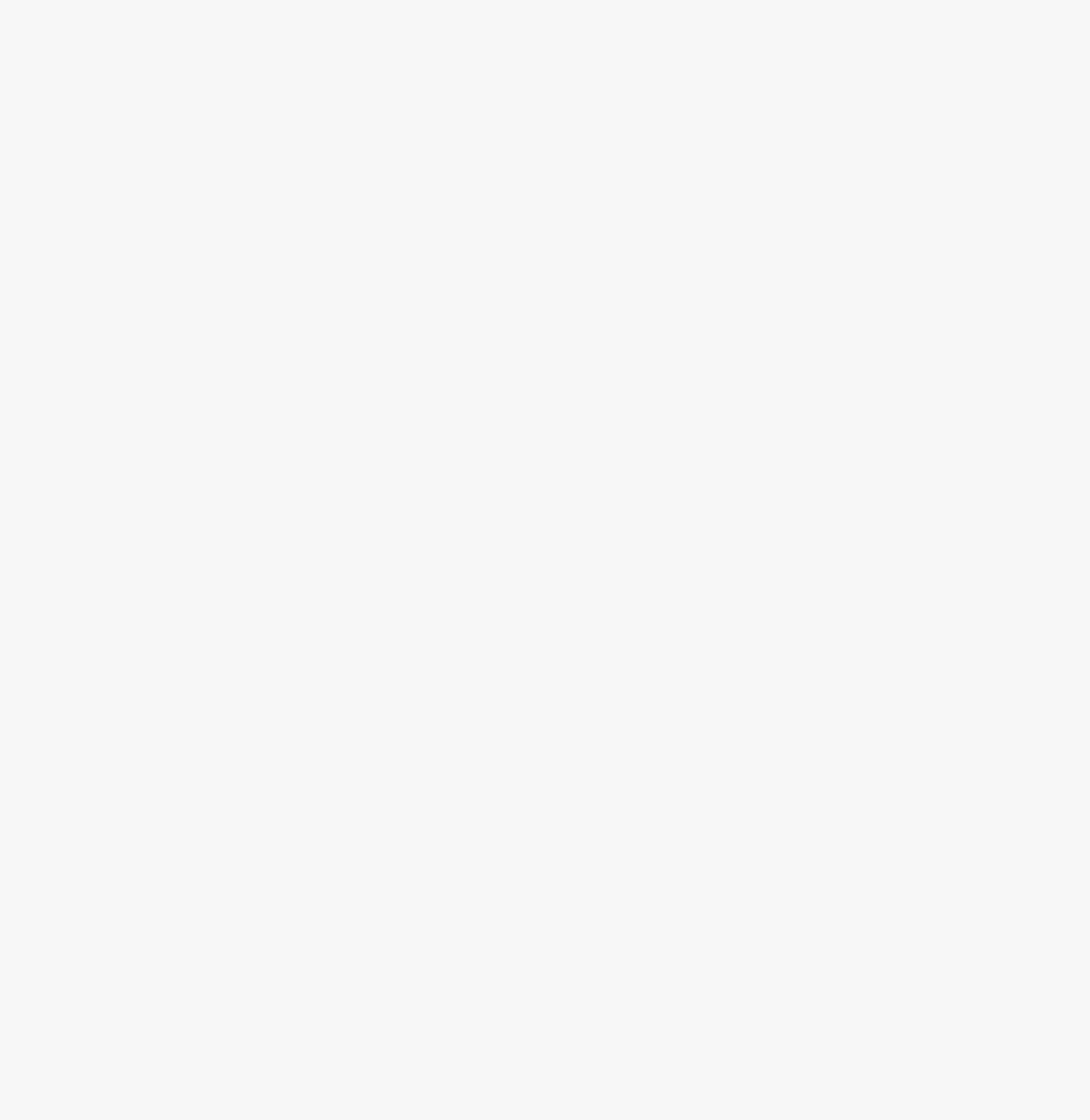Please look at the image and answer the question with a detailed explanation: What is the purpose of the 'List With Us' link?

The 'List With Us' link is likely intended to assist property owners in selling their properties, as it is accompanied by the text 'Let's help you sell your property'.